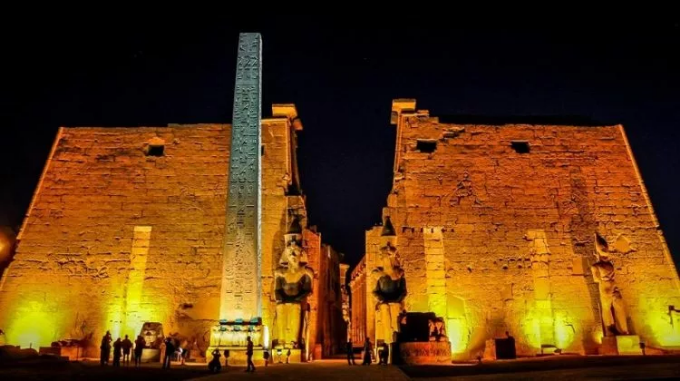What type of structures flank the entrance?
Utilize the image to construct a detailed and well-explained answer.

The caption describes the entrance as being flanked by towering ancient stone walls, which suggests that these structures are made of stone and are of ancient origin.